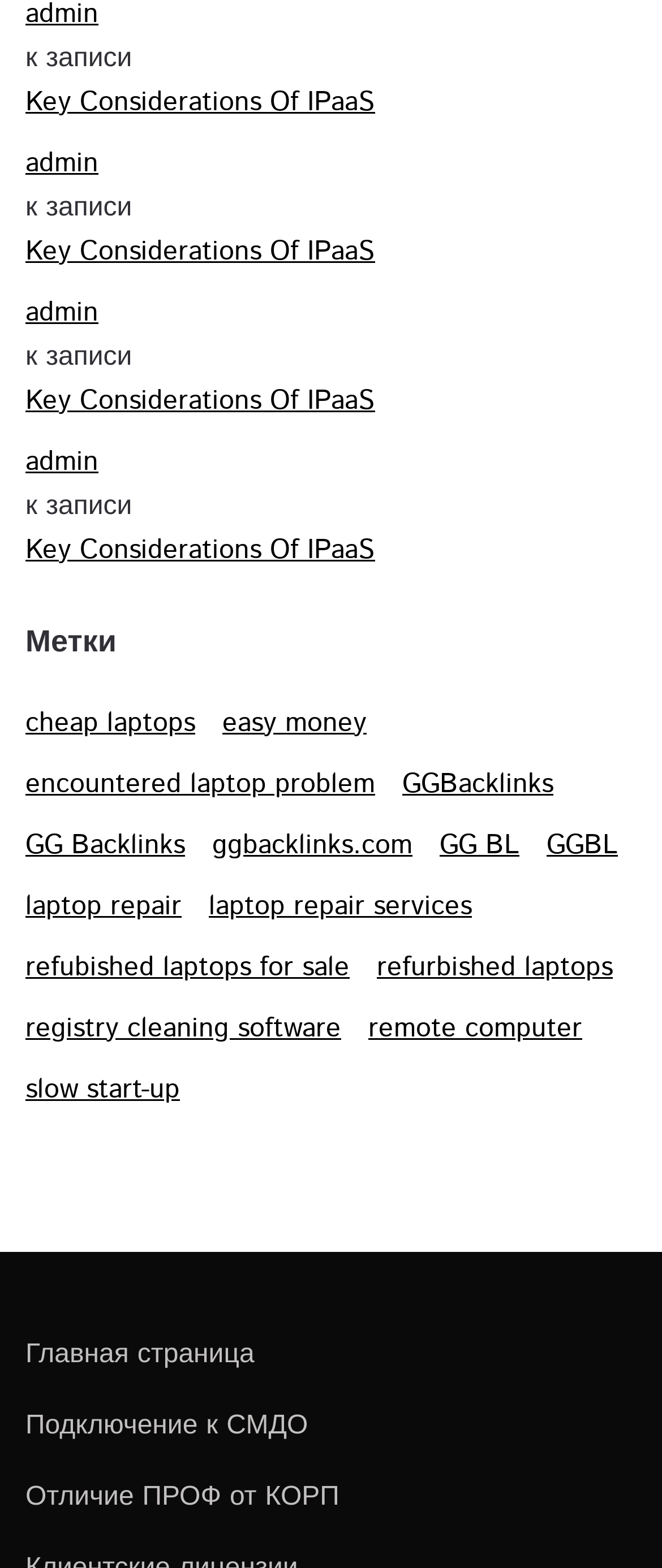Show the bounding box coordinates for the HTML element as described: "Facebook".

None